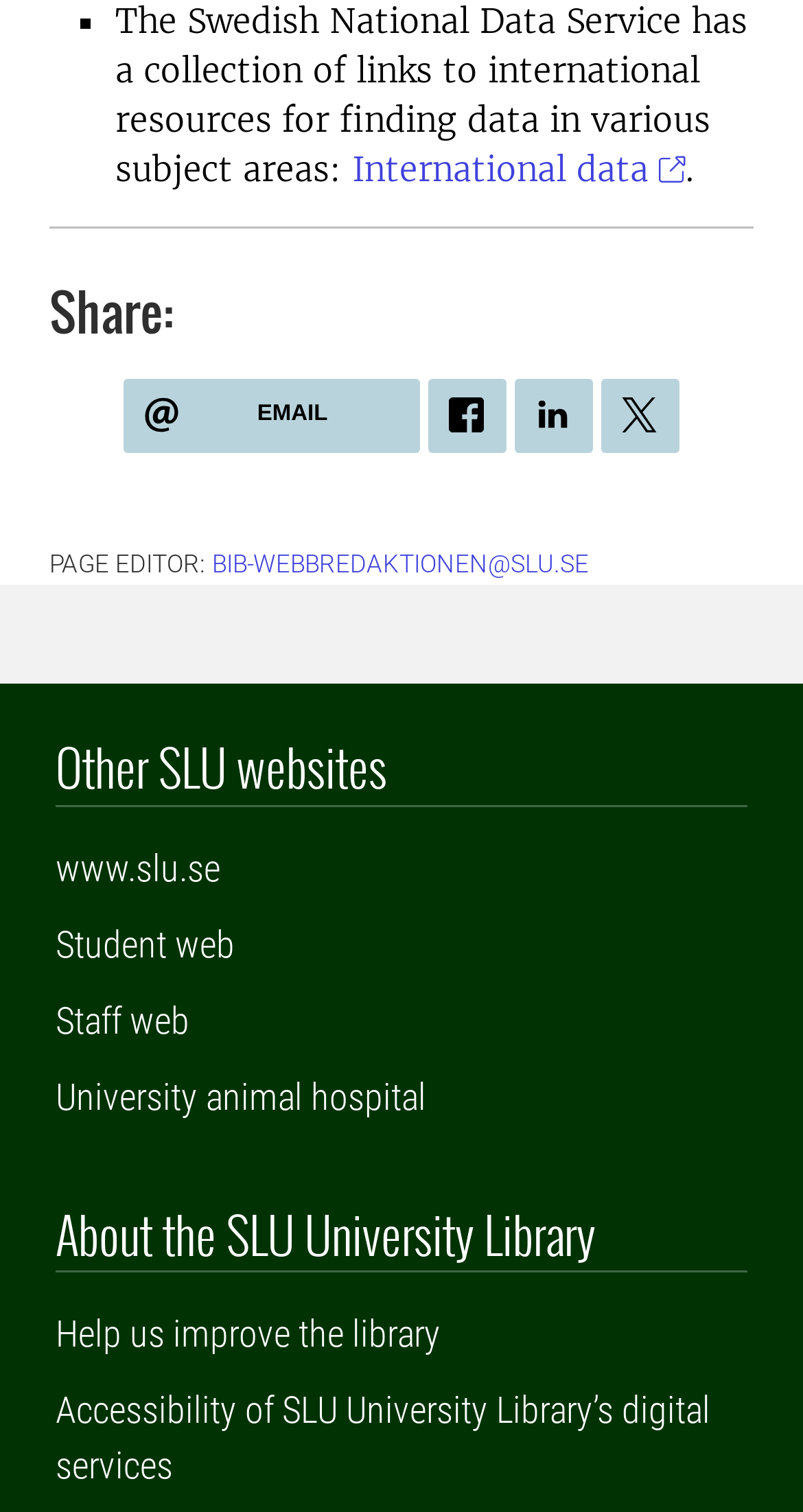Please identify the bounding box coordinates of the element that needs to be clicked to execute the following command: "Click on International data". Provide the bounding box using four float numbers between 0 and 1, formatted as [left, top, right, bottom].

[0.438, 0.099, 0.854, 0.126]